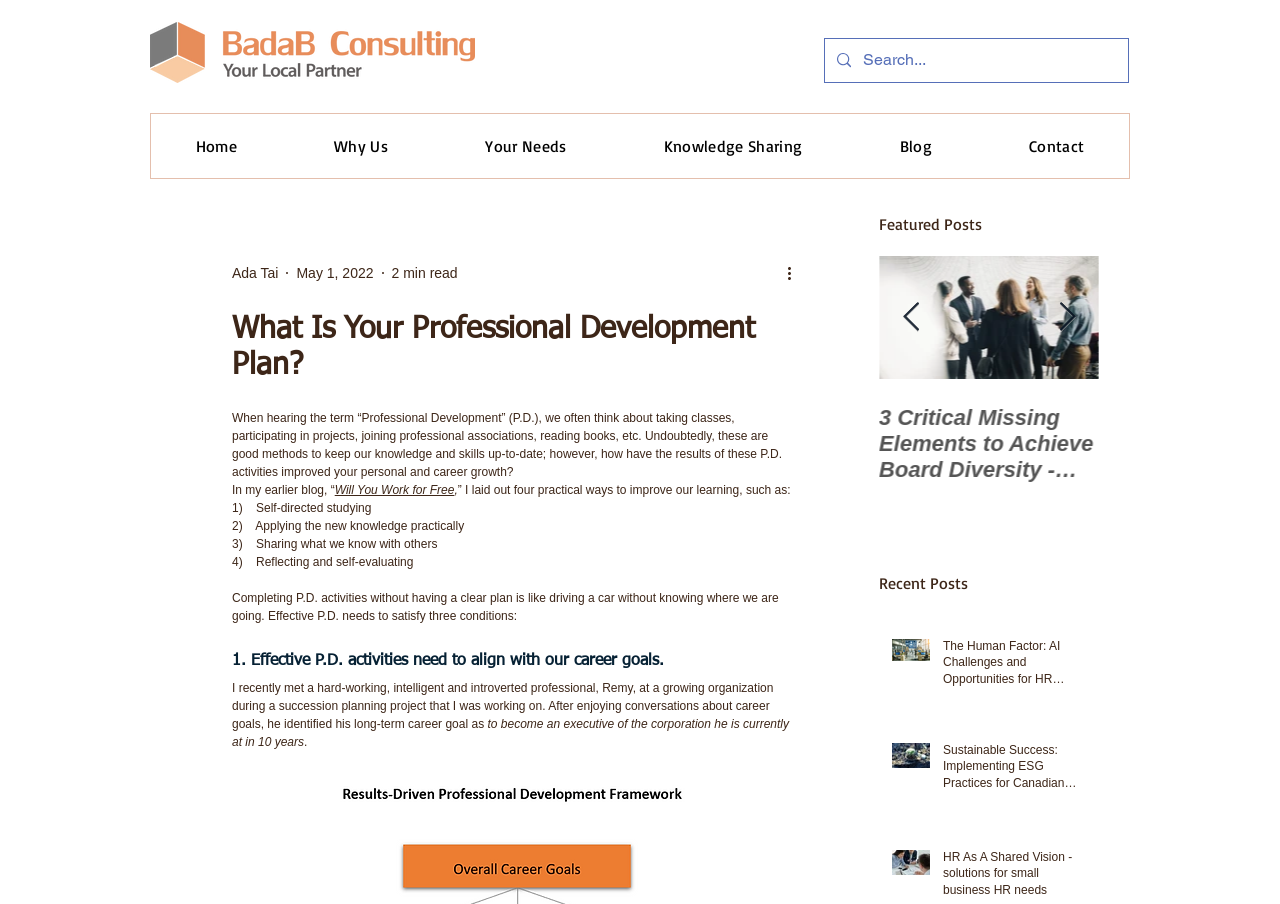Can you provide the bounding box coordinates for the element that should be clicked to implement the instruction: "Click on the link 'Will You Work for Free'"?

[0.261, 0.534, 0.355, 0.55]